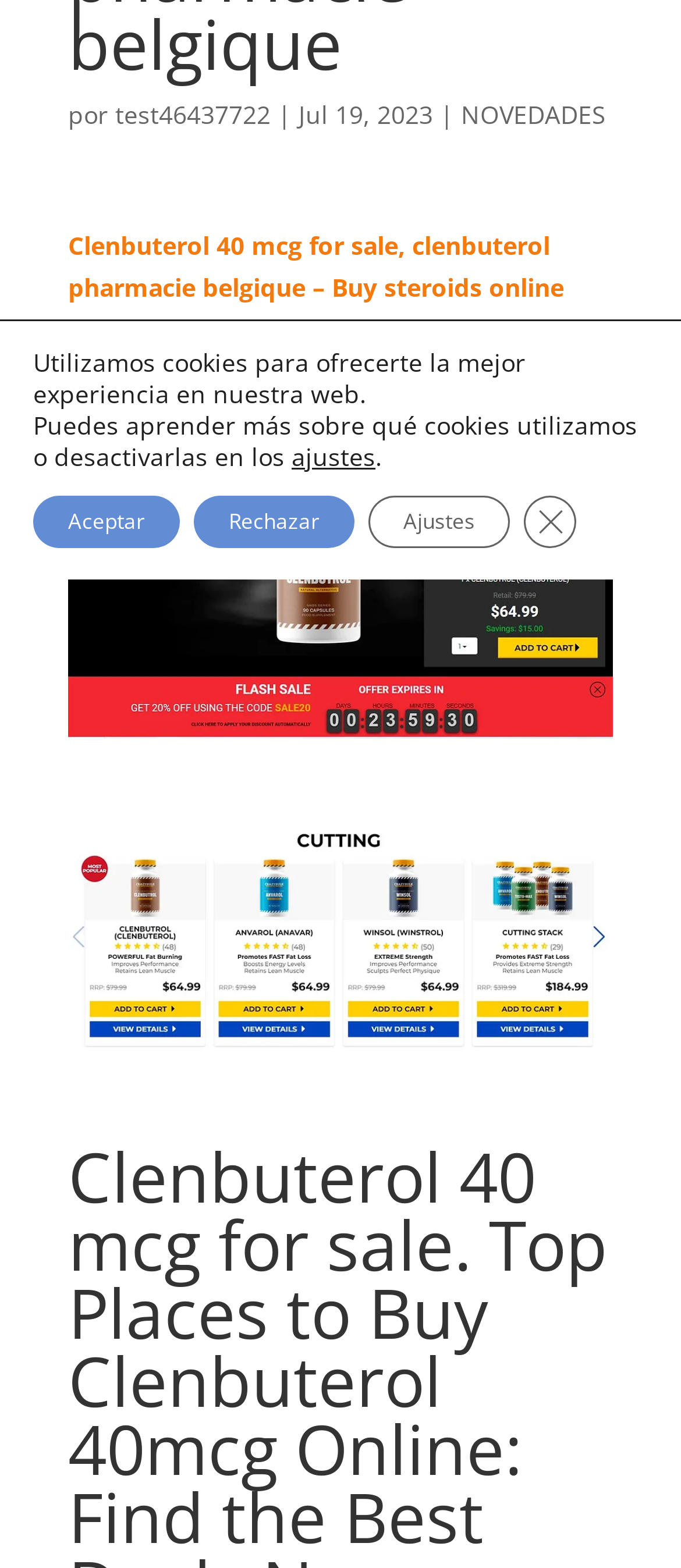Using the provided element description, identify the bounding box coordinates as (top-left x, top-left y, bottom-right x, bottom-right y). Ensure all values are between 0 and 1. Description: Rechazar

[0.285, 0.316, 0.521, 0.35]